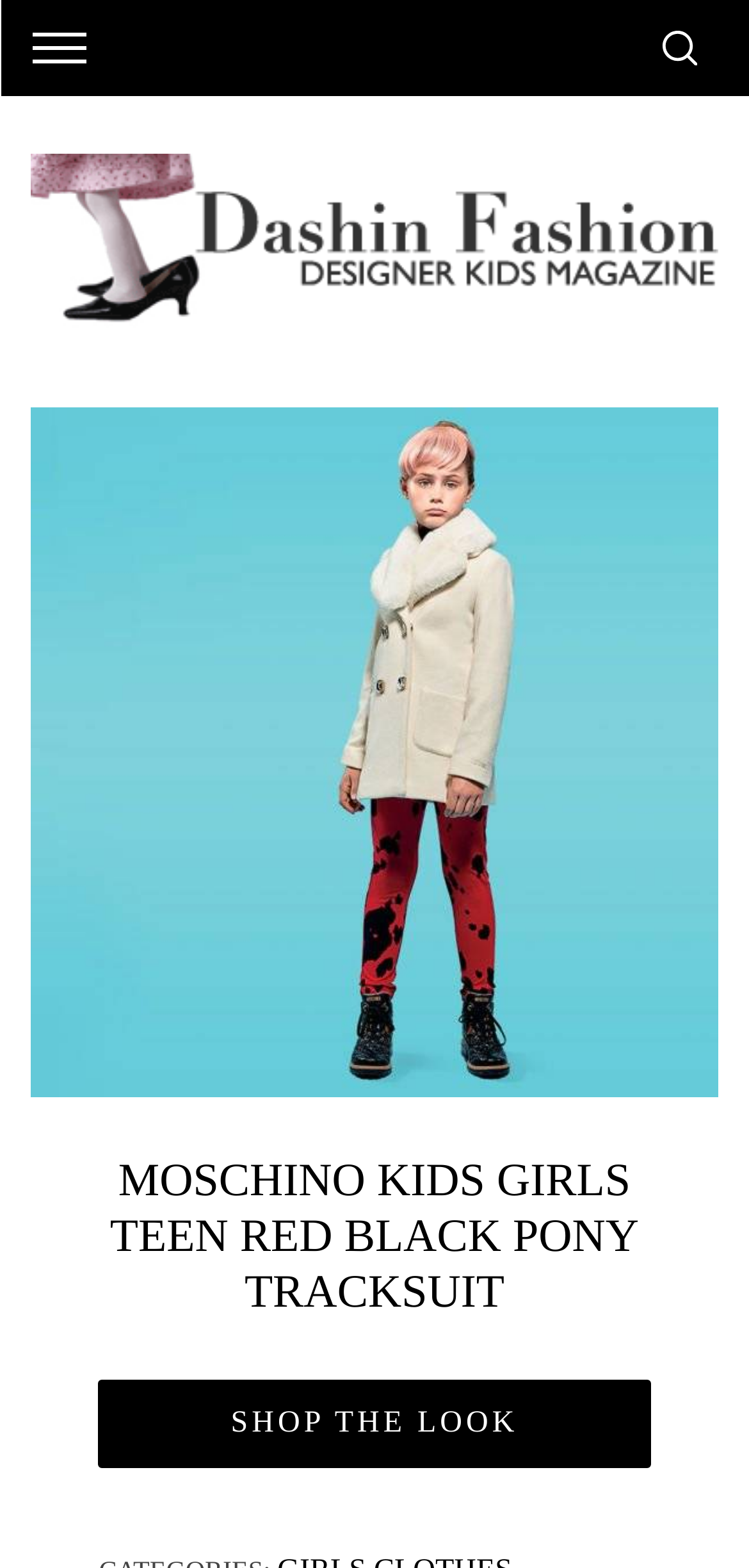Answer the following query concisely with a single word or phrase:
What is the brand of the tracksuit?

Moschino